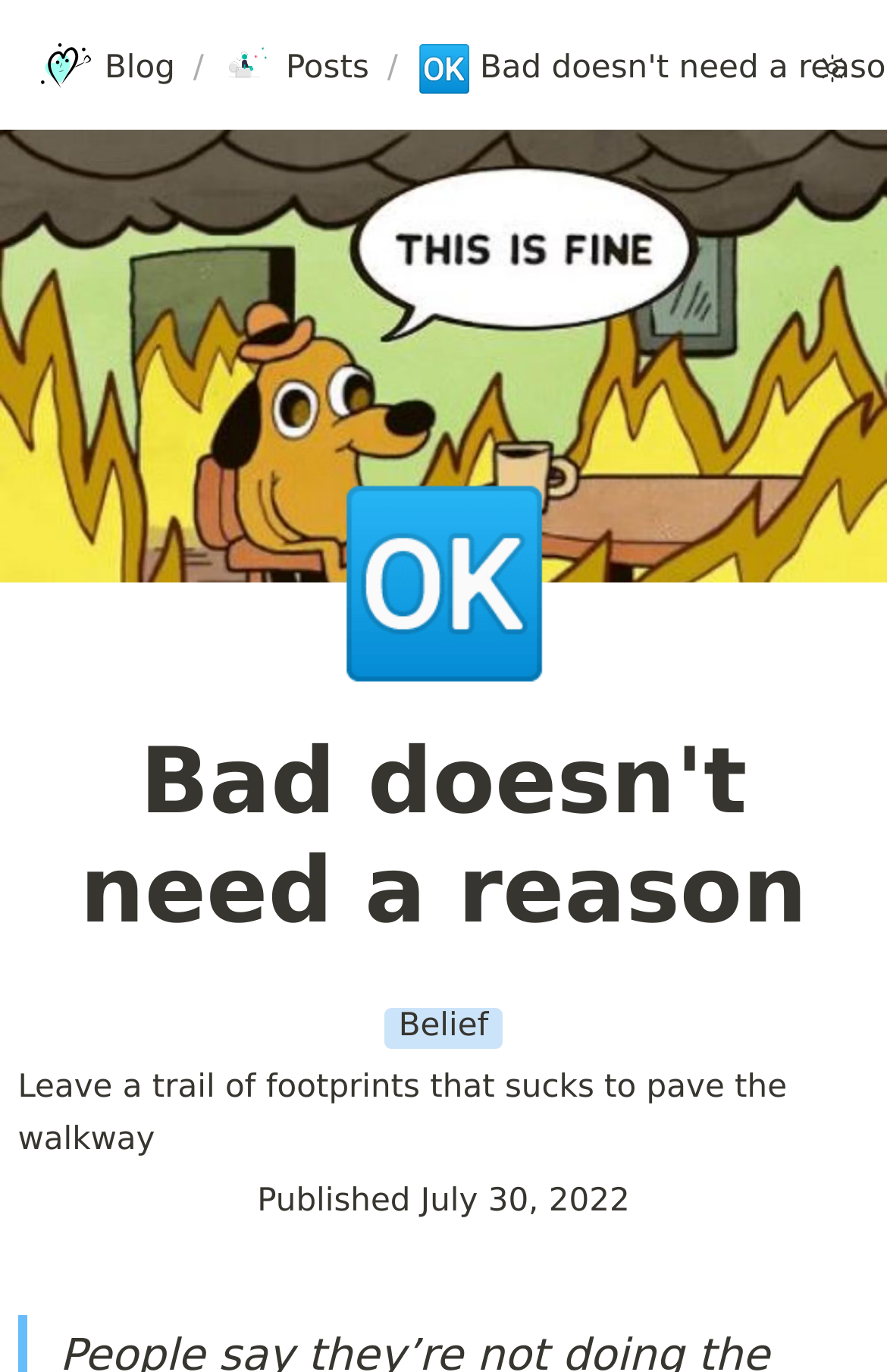What is the theme of the blog post?
From the image, respond with a single word or phrase.

Belief